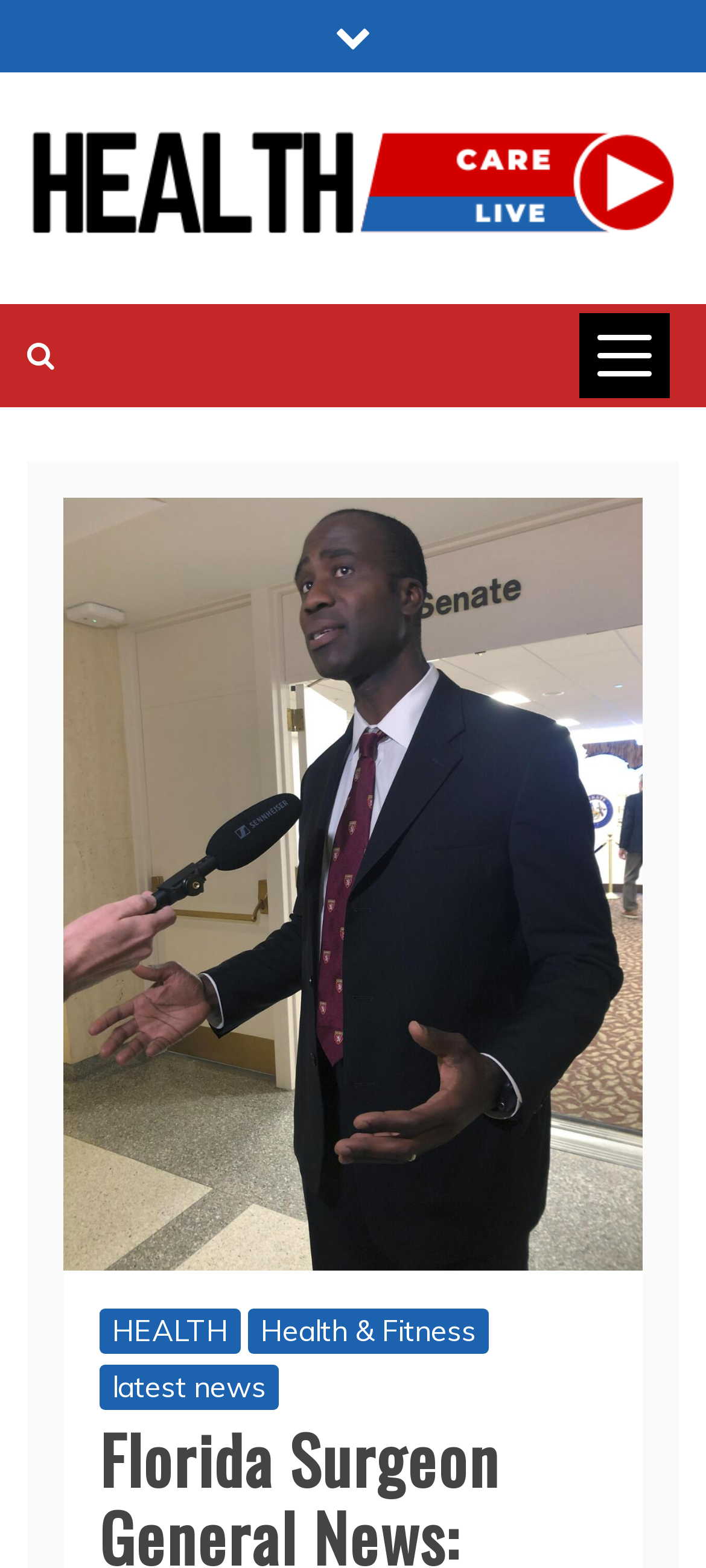Answer the question with a brief word or phrase:
What is the theme of the website?

Healthcare